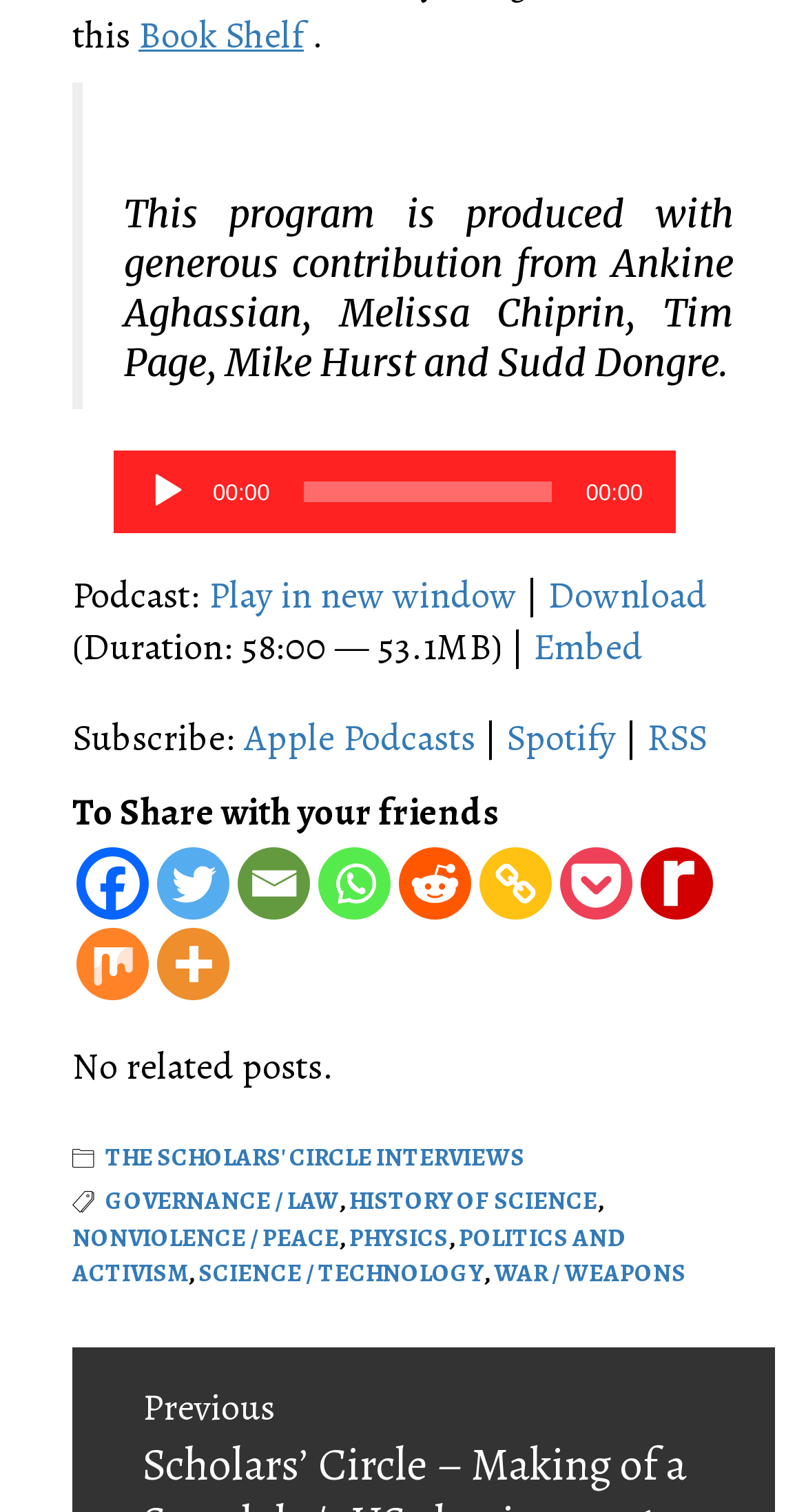Please give a succinct answer using a single word or phrase:
How many categories are listed in the footer?

7